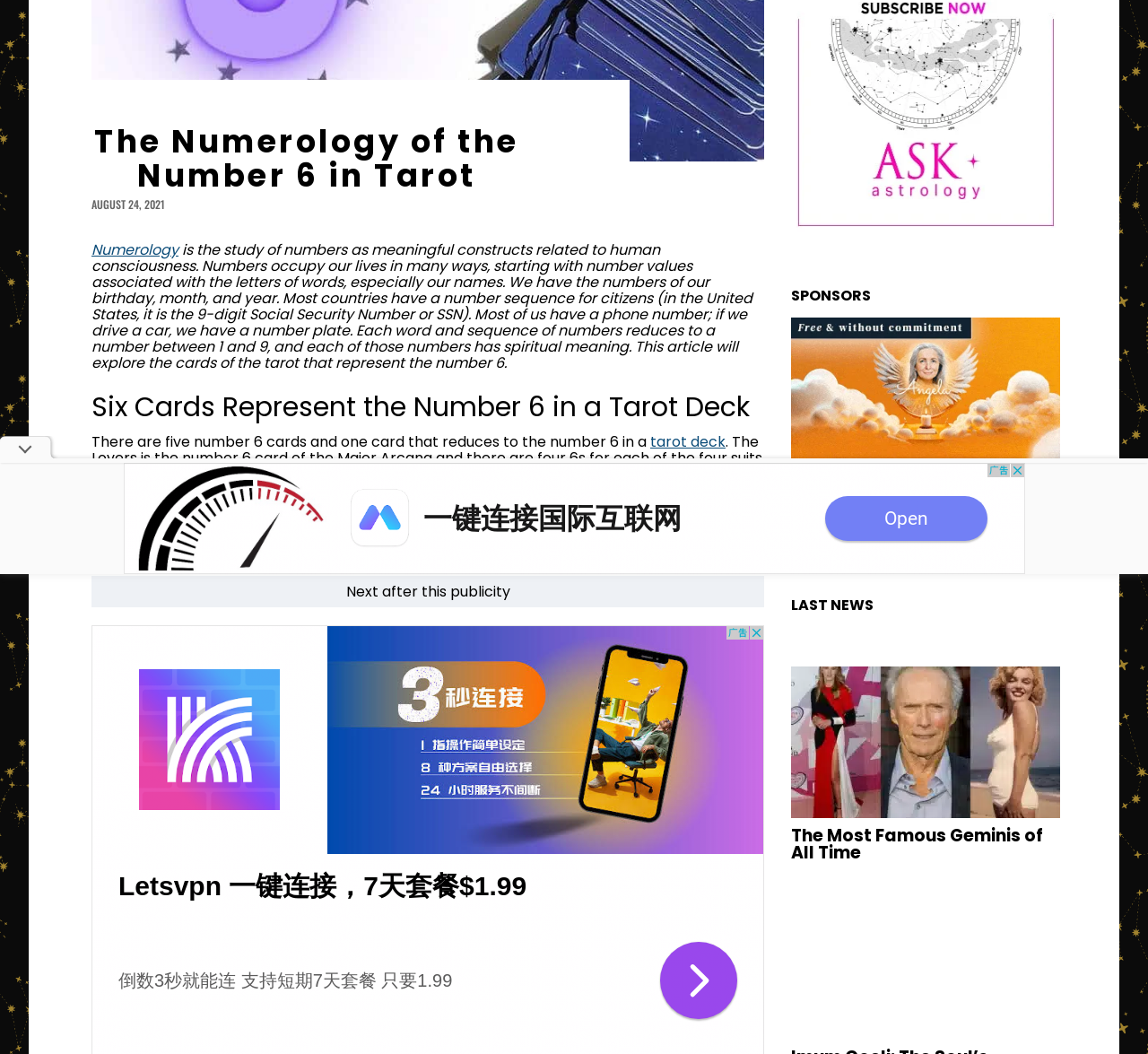From the element description Numerology, predict the bounding box coordinates of the UI element. The coordinates must be specified in the format (top-left x, top-left y, bottom-right x, bottom-right y) and should be within the 0 to 1 range.

[0.08, 0.227, 0.155, 0.247]